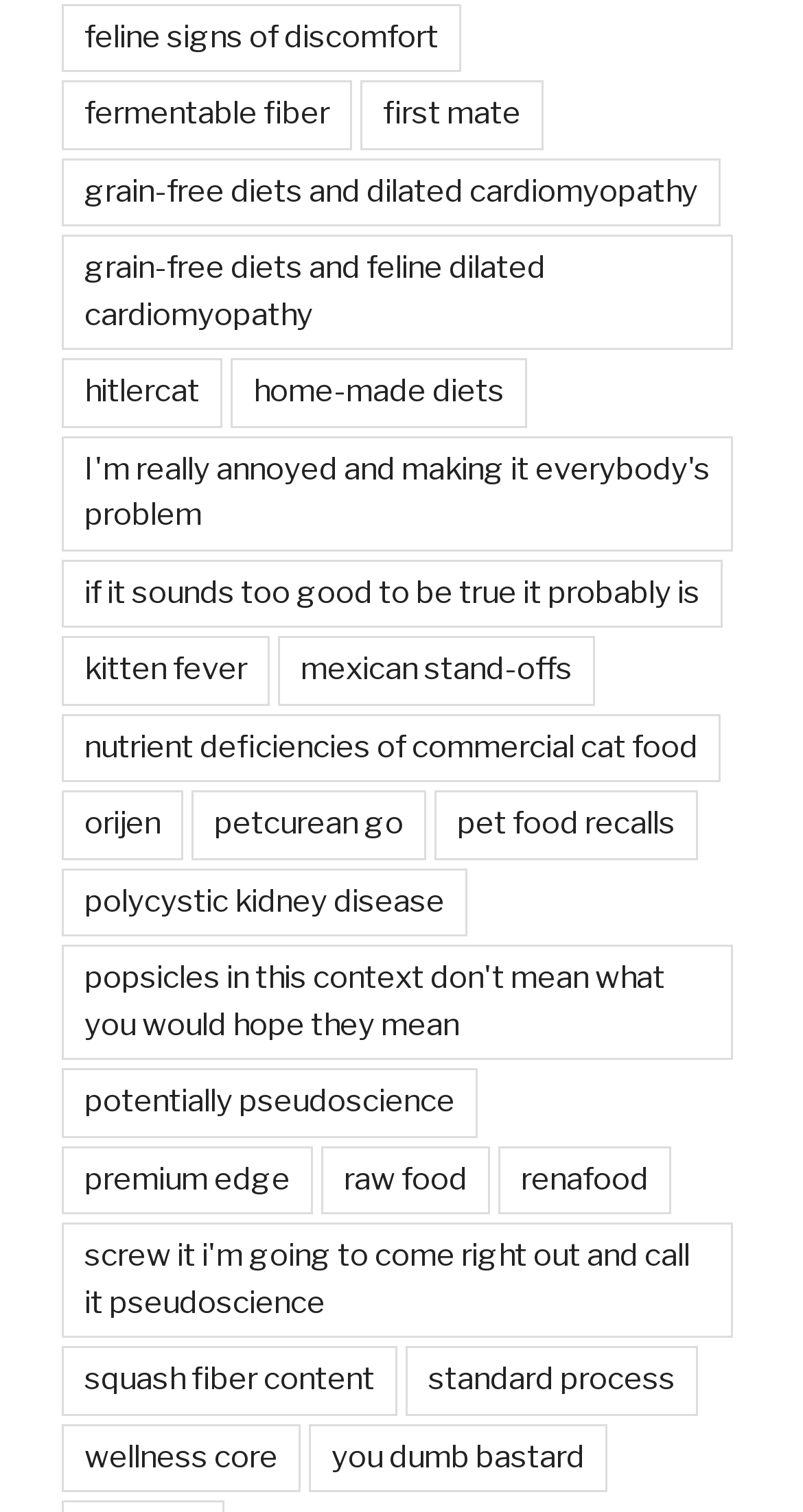Determine the bounding box coordinates for the clickable element to execute this instruction: "Click on the link about feline signs of discomfort". Provide the coordinates as four float numbers between 0 and 1, i.e., [left, top, right, bottom].

[0.077, 0.002, 0.574, 0.048]